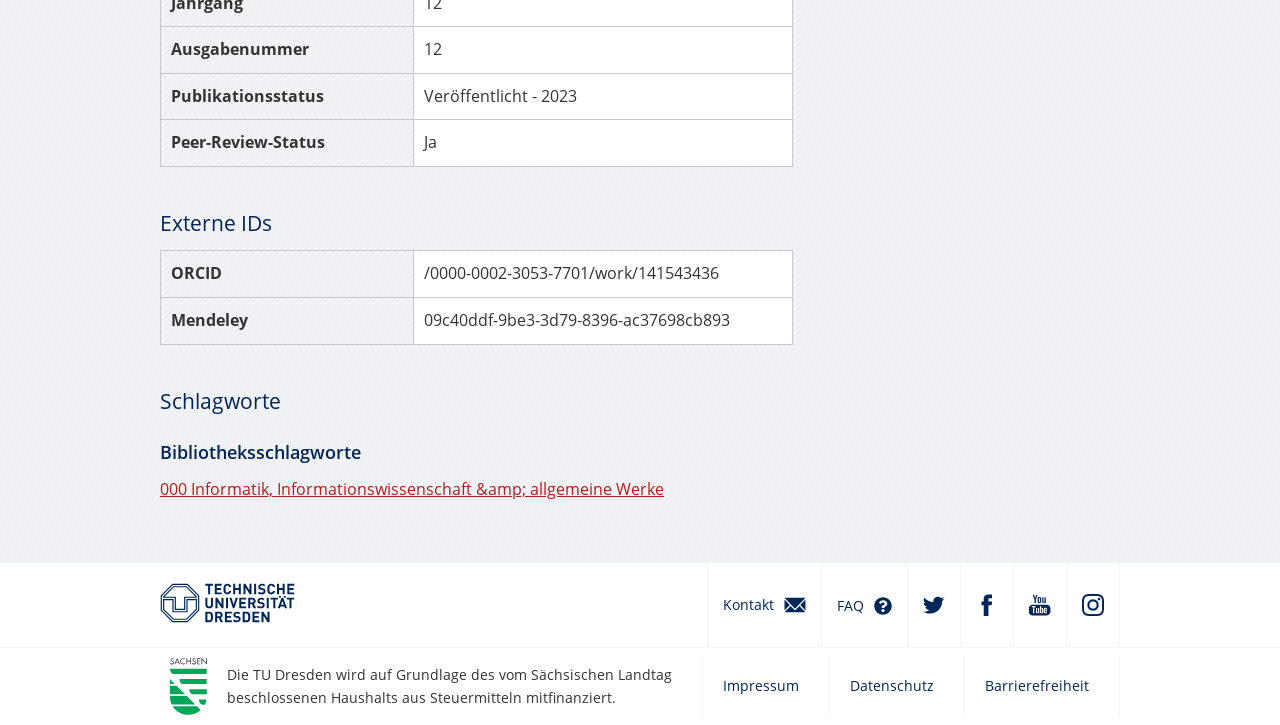What is the ORCID ID of the author?
Please respond to the question with as much detail as possible.

The ORCID ID of the author can be found in the table under the heading 'Externe IDs', in the first row, where the row header is 'ORCID' and the grid cell contains the ID '/0000-0002-3053-7701/work/141543436'.